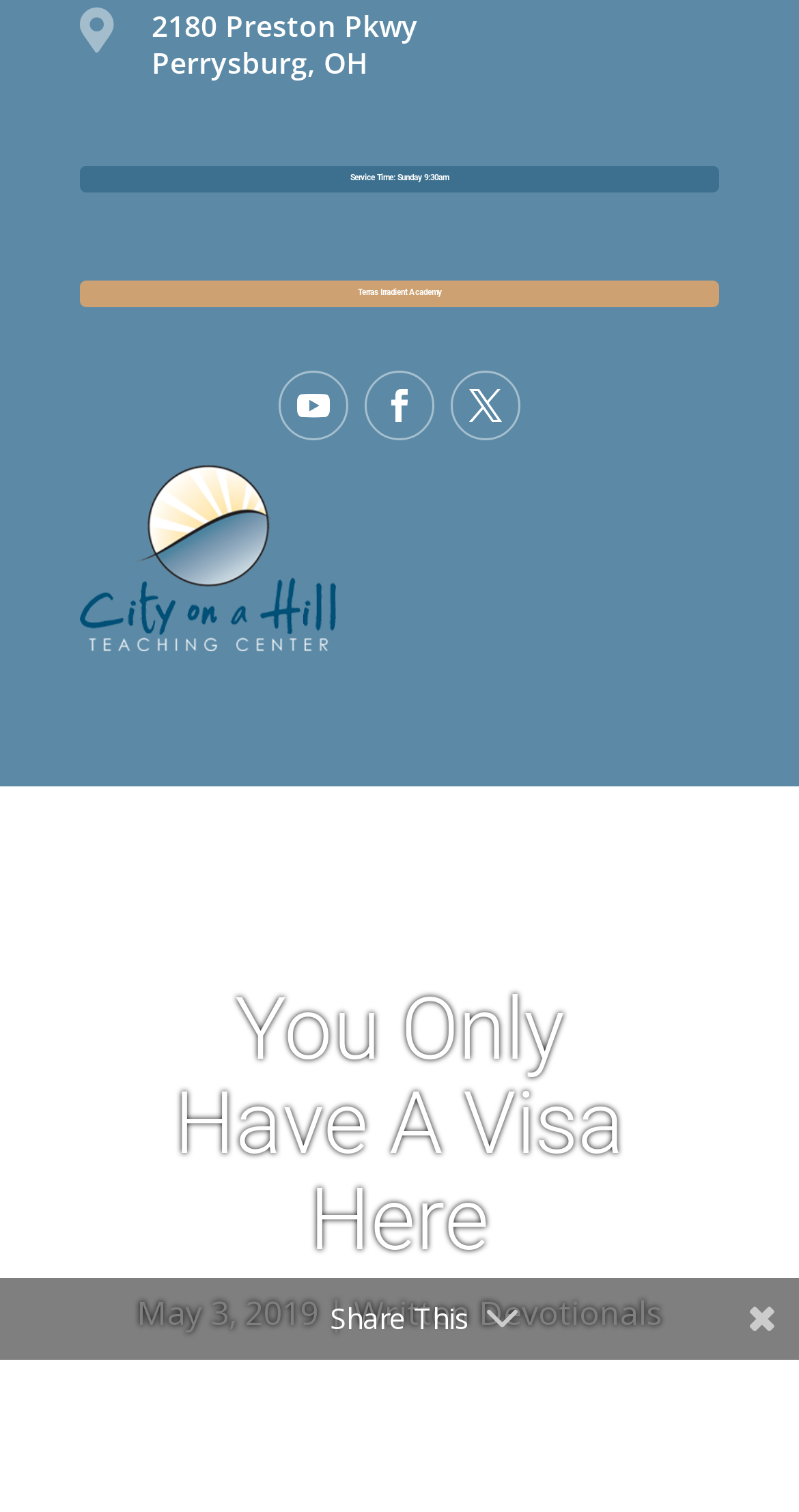Identify the bounding box for the UI element specified in this description: "Service Time: Sunday 9:30am". The coordinates must be four float numbers between 0 and 1, formatted as [left, top, right, bottom].

[0.1, 0.11, 0.9, 0.127]